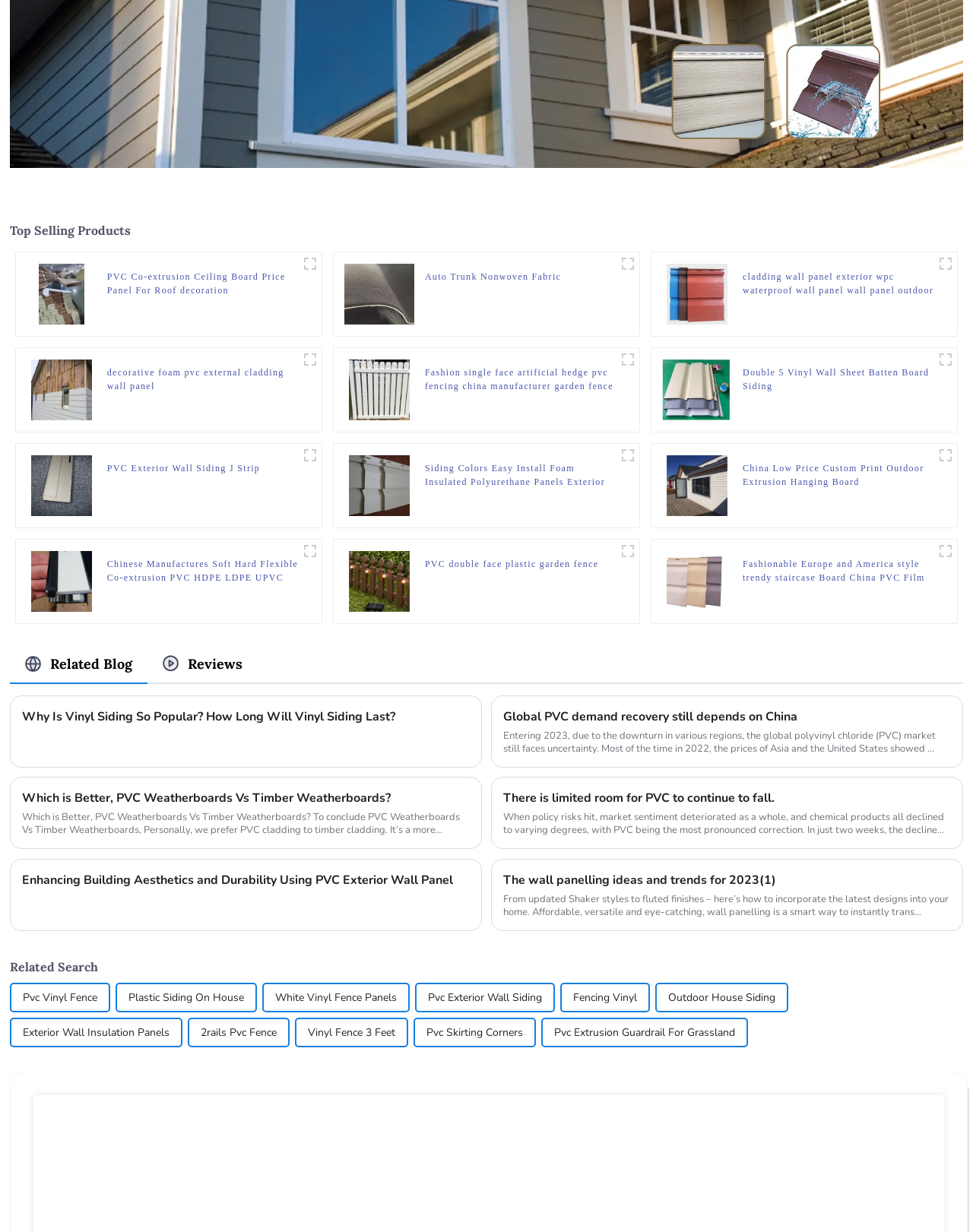What is the position of the third product on the webpage?
From the details in the image, provide a complete and detailed answer to the question.

By comparing the y1 and y2 coordinates of the bounding boxes of the figure elements, I can determine the vertical position of each product. The third product has a higher y1 coordinate than the second product, indicating that it is positioned below the second product.